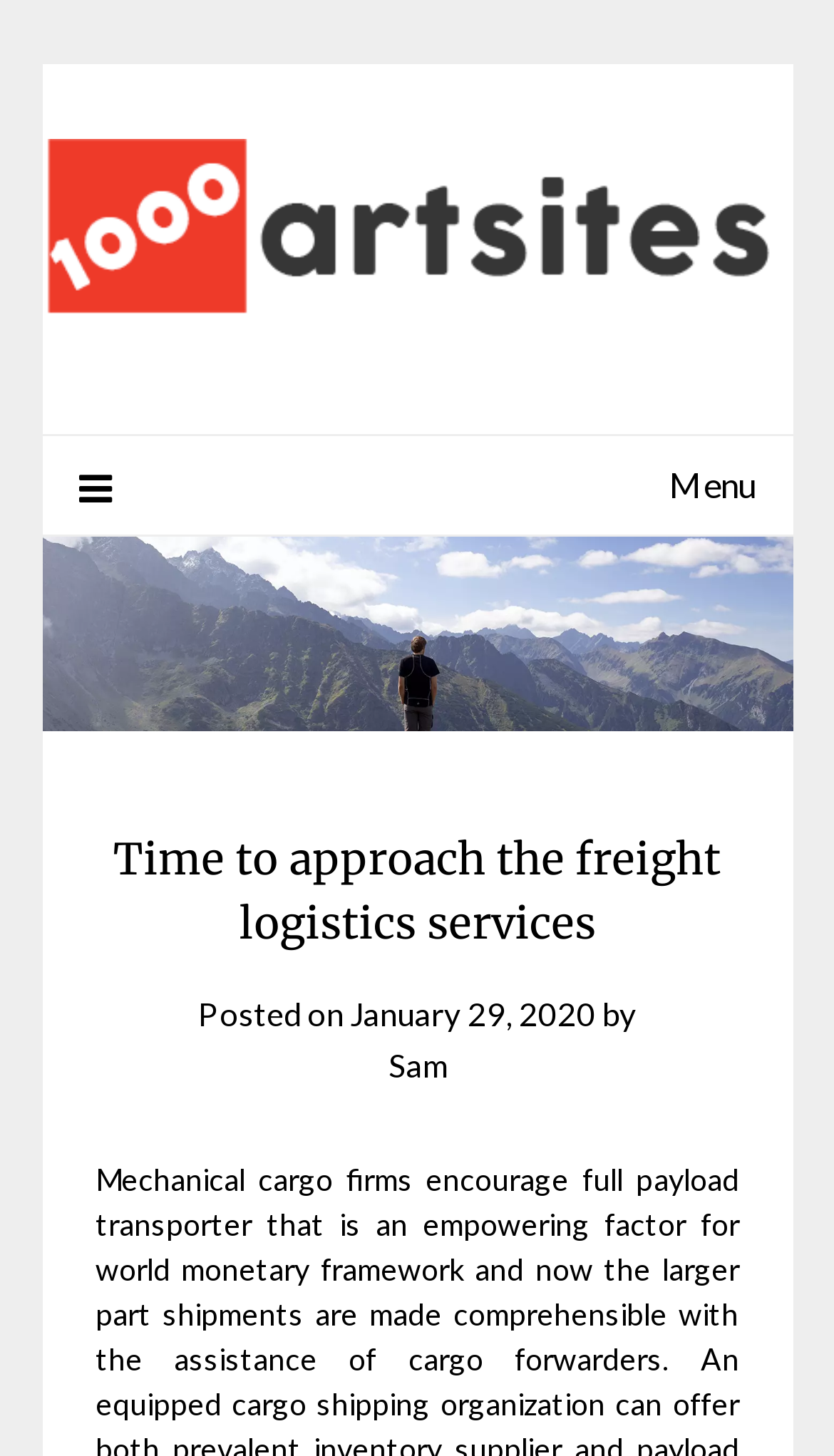Identify the bounding box coordinates for the UI element mentioned here: "January 29, 2020February 3, 2020". Provide the coordinates as four float values between 0 and 1, i.e., [left, top, right, bottom].

[0.419, 0.683, 0.714, 0.709]